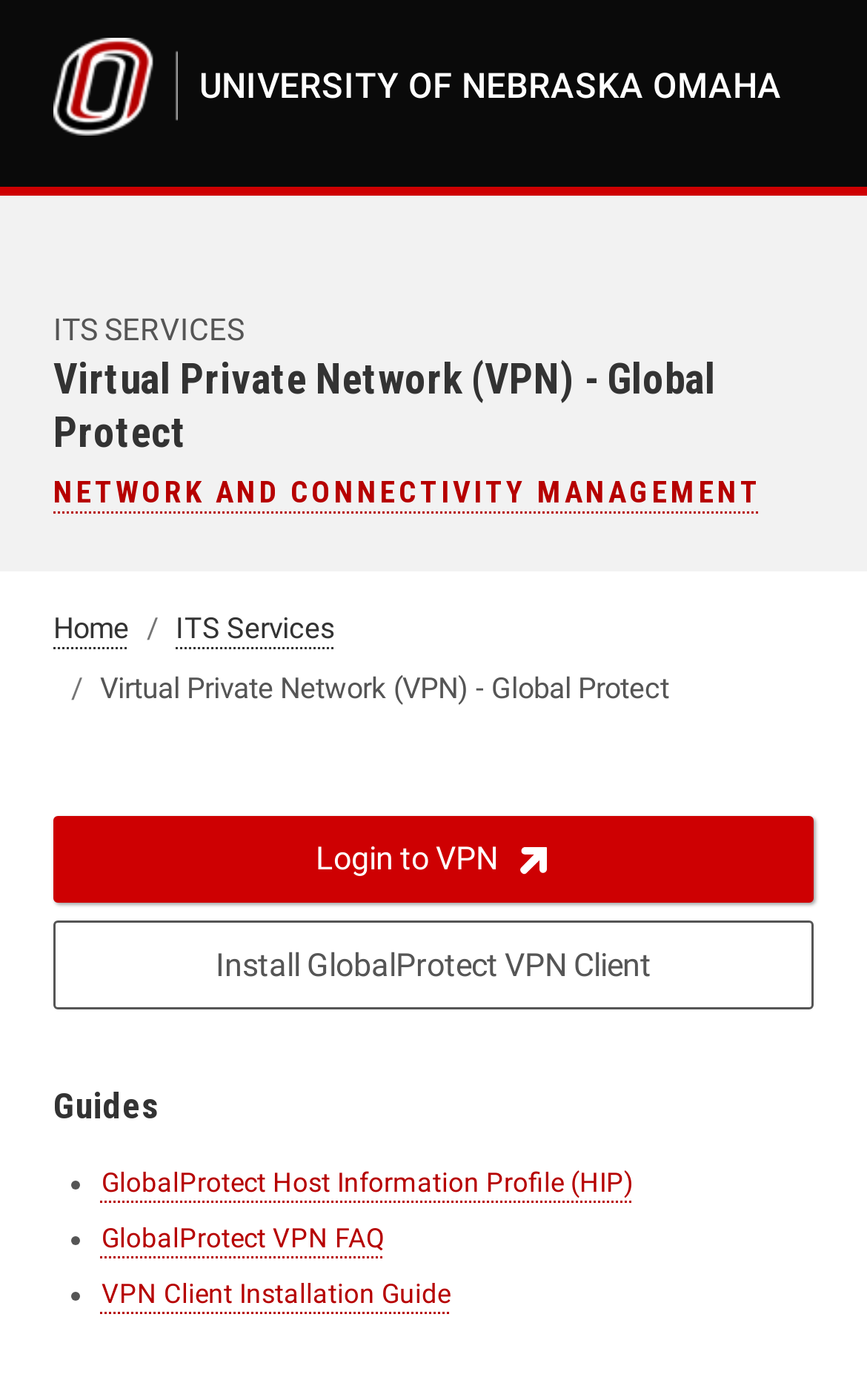Locate the bounding box coordinates of the clickable region to complete the following instruction: "Go to ITS Services."

[0.062, 0.223, 0.282, 0.248]